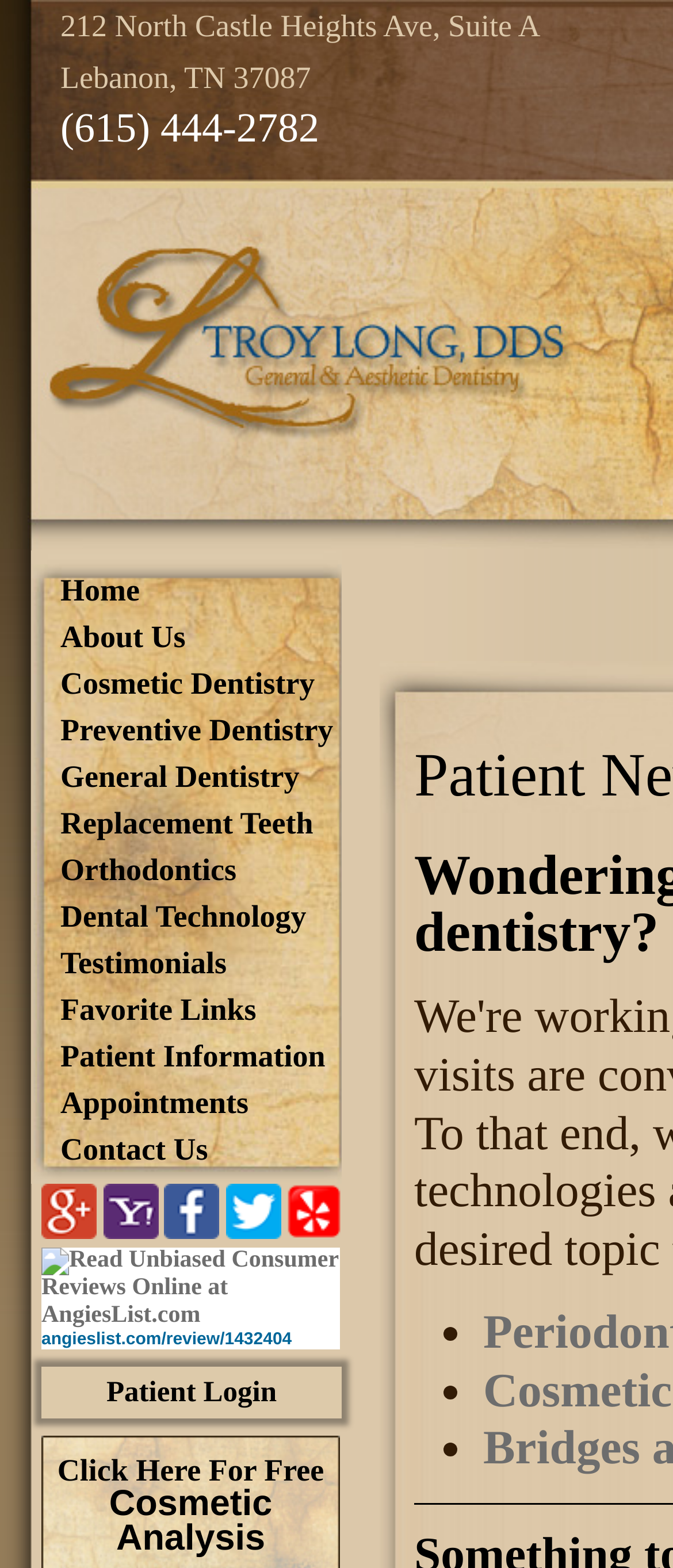Calculate the bounding box coordinates of the UI element given the description: "Orthodontics".

[0.09, 0.54, 0.508, 0.57]